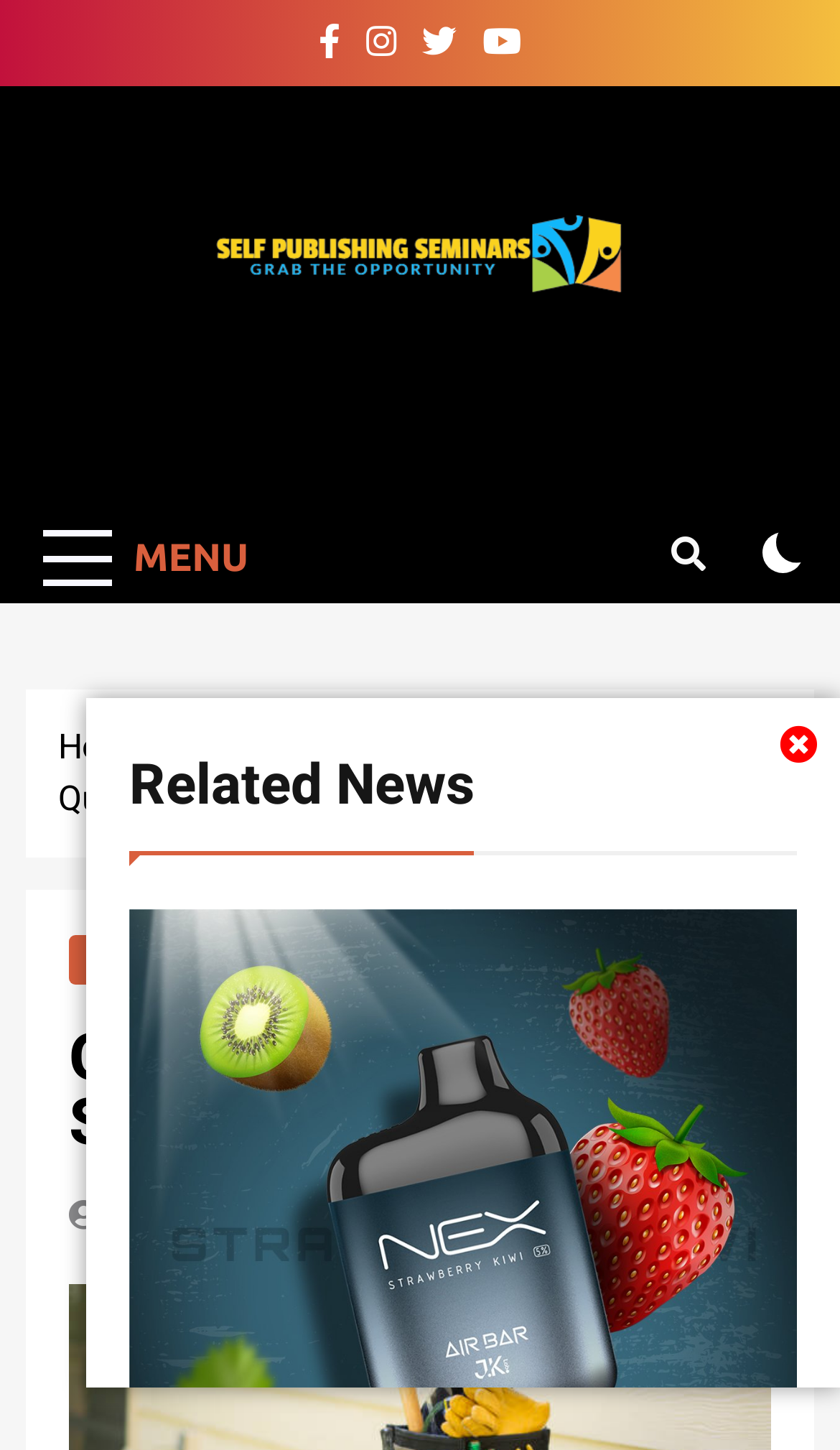Identify the main heading of the webpage and provide its text content.

Quality Houston HVAC Solutions